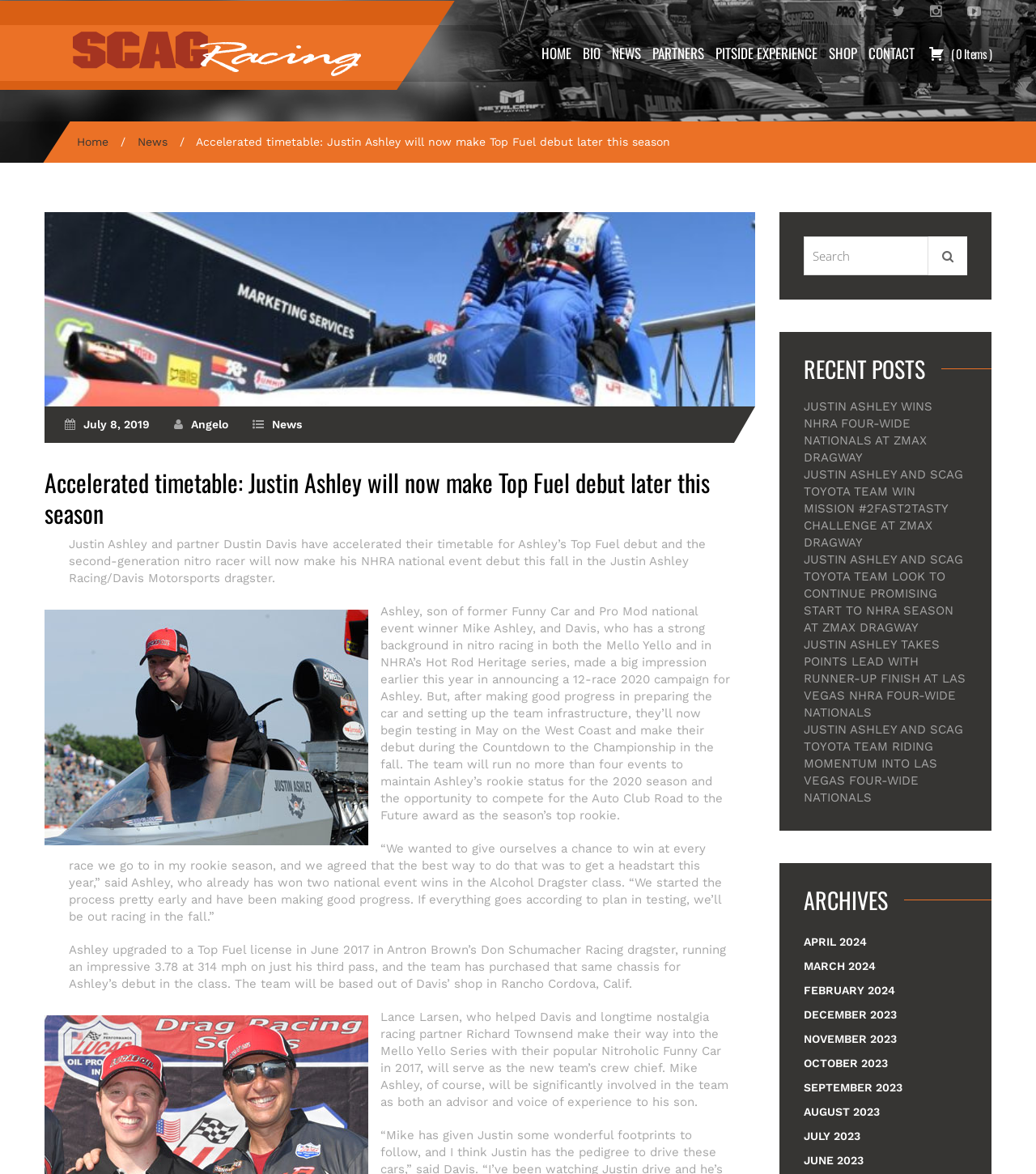Identify and generate the primary title of the webpage.

Accelerated timetable: Justin Ashley will now make Top Fuel debut later this season